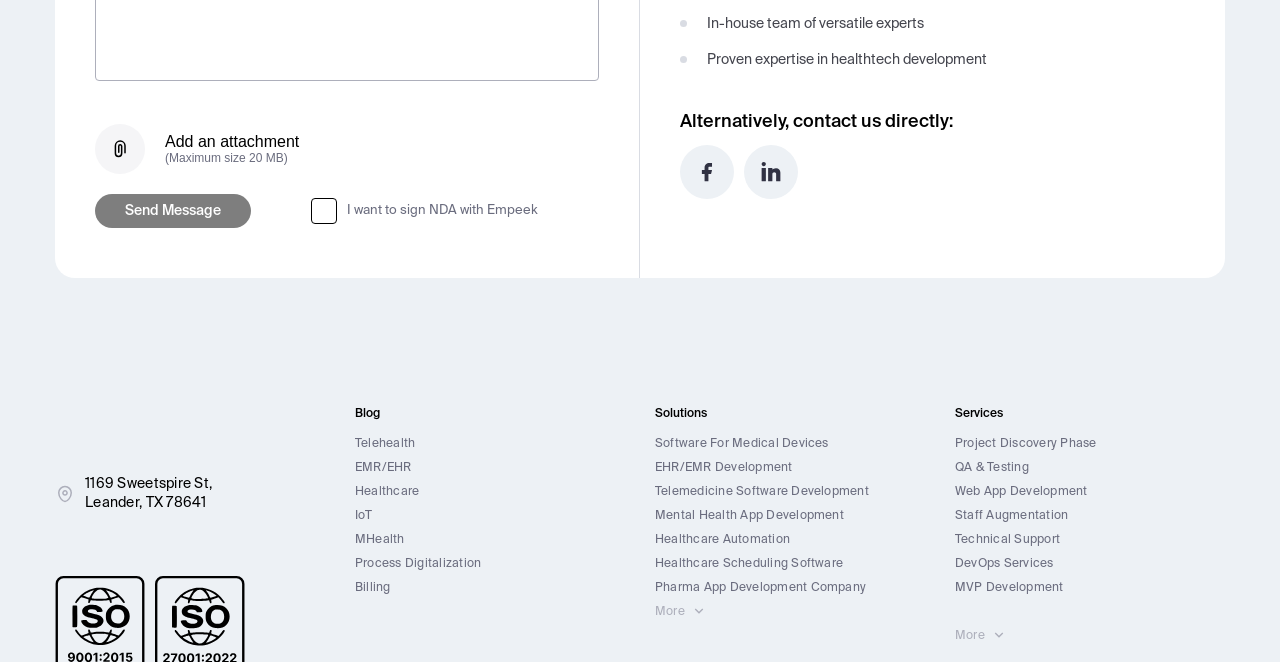Please provide a comprehensive answer to the question based on the screenshot: What is the maximum size of an attachment?

I found the maximum size of an attachment by looking at the button element with the text 'Add an attachment (Maximum size 20 MB)'. This button is located near the top of the webpage and has coordinates [0.074, 0.188, 0.234, 0.263].